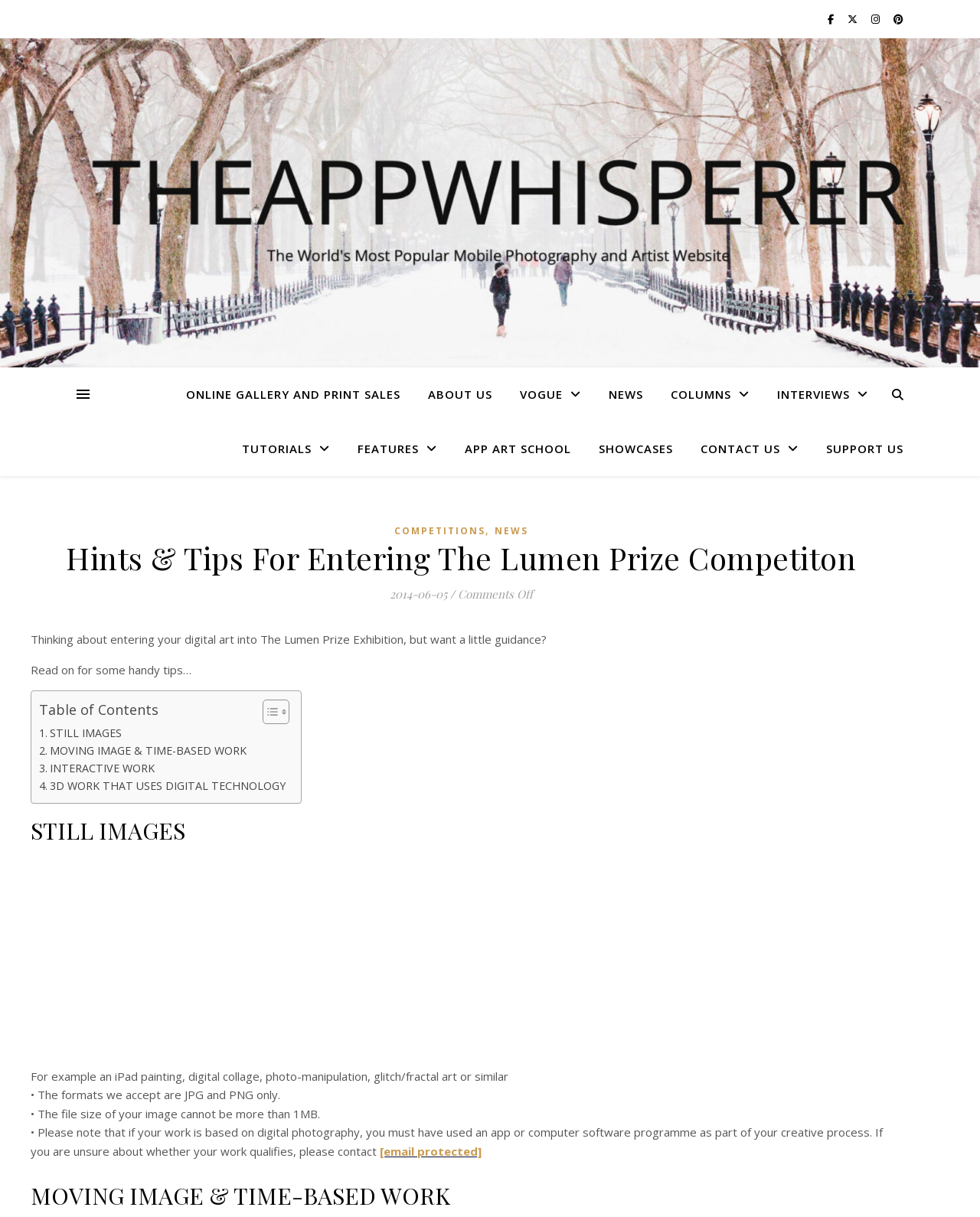Specify the bounding box coordinates of the area to click in order to execute this command: 'Toggle Table of Content'. The coordinates should consist of four float numbers ranging from 0 to 1, and should be formatted as [left, top, right, bottom].

[0.256, 0.574, 0.291, 0.596]